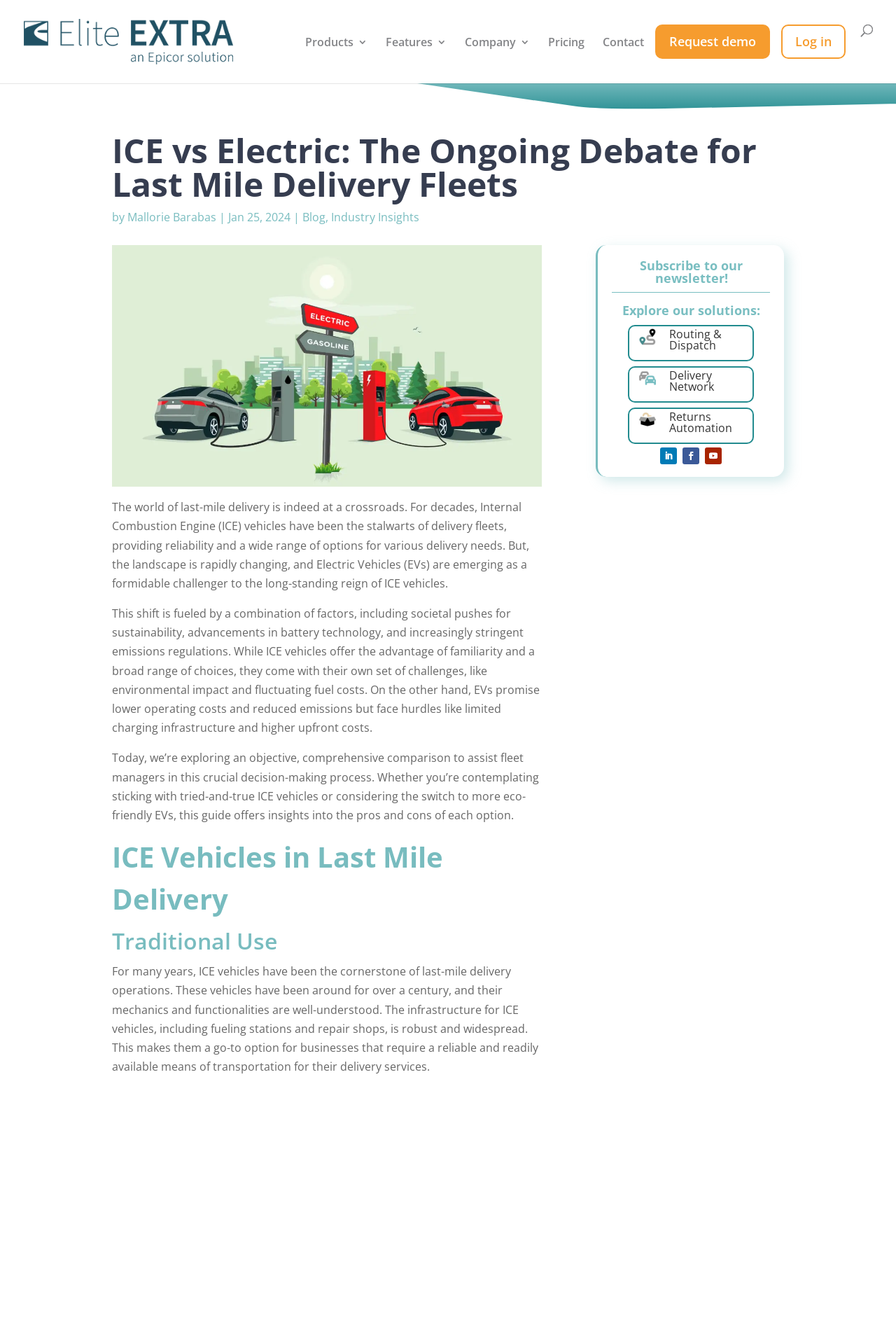What is the date of the article?
Using the image, give a concise answer in the form of a single word or short phrase.

Jan 25, 2024